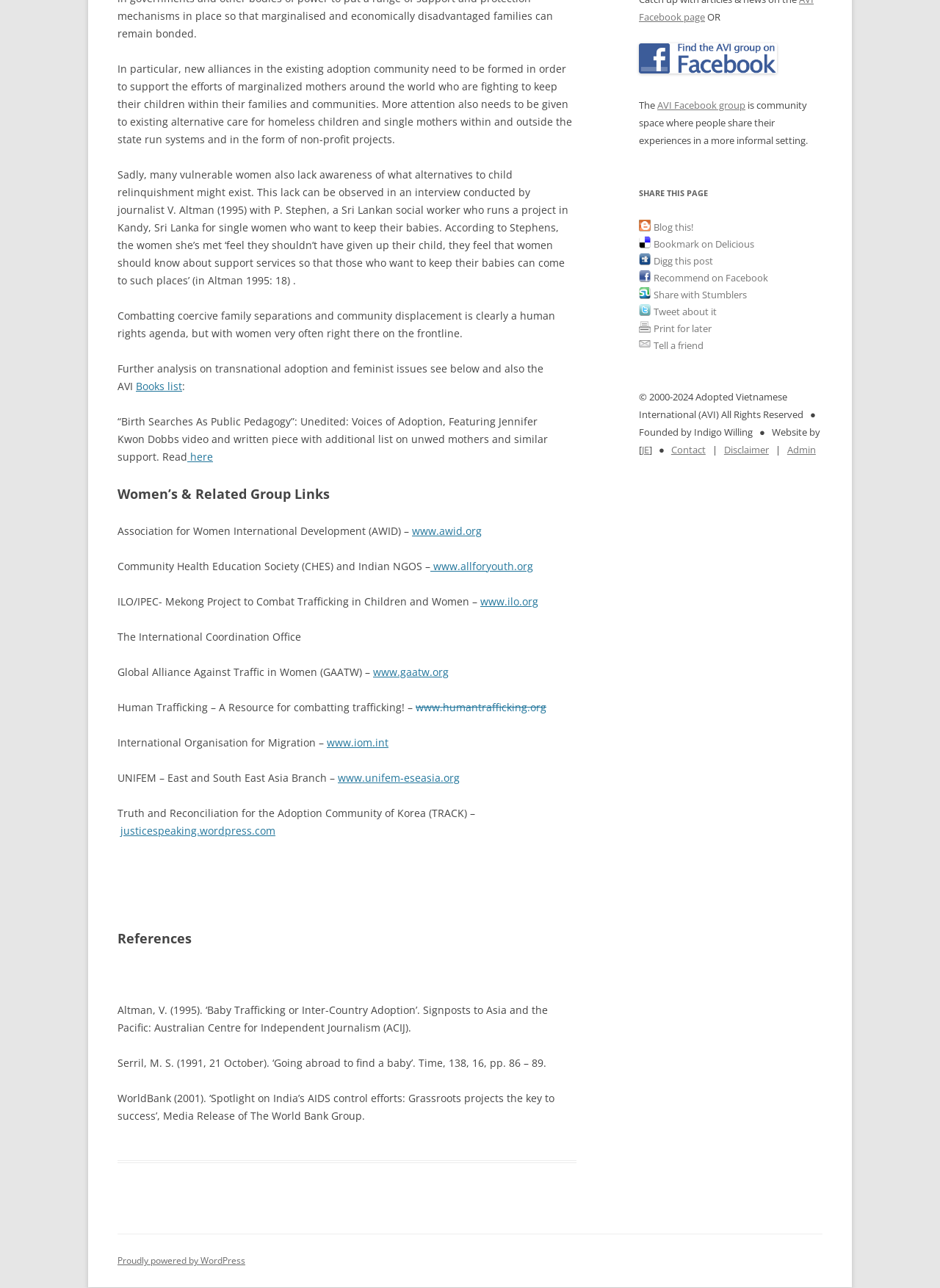Mark the bounding box of the element that matches the following description: "Proudly powered by WordPress".

[0.125, 0.974, 0.261, 0.984]